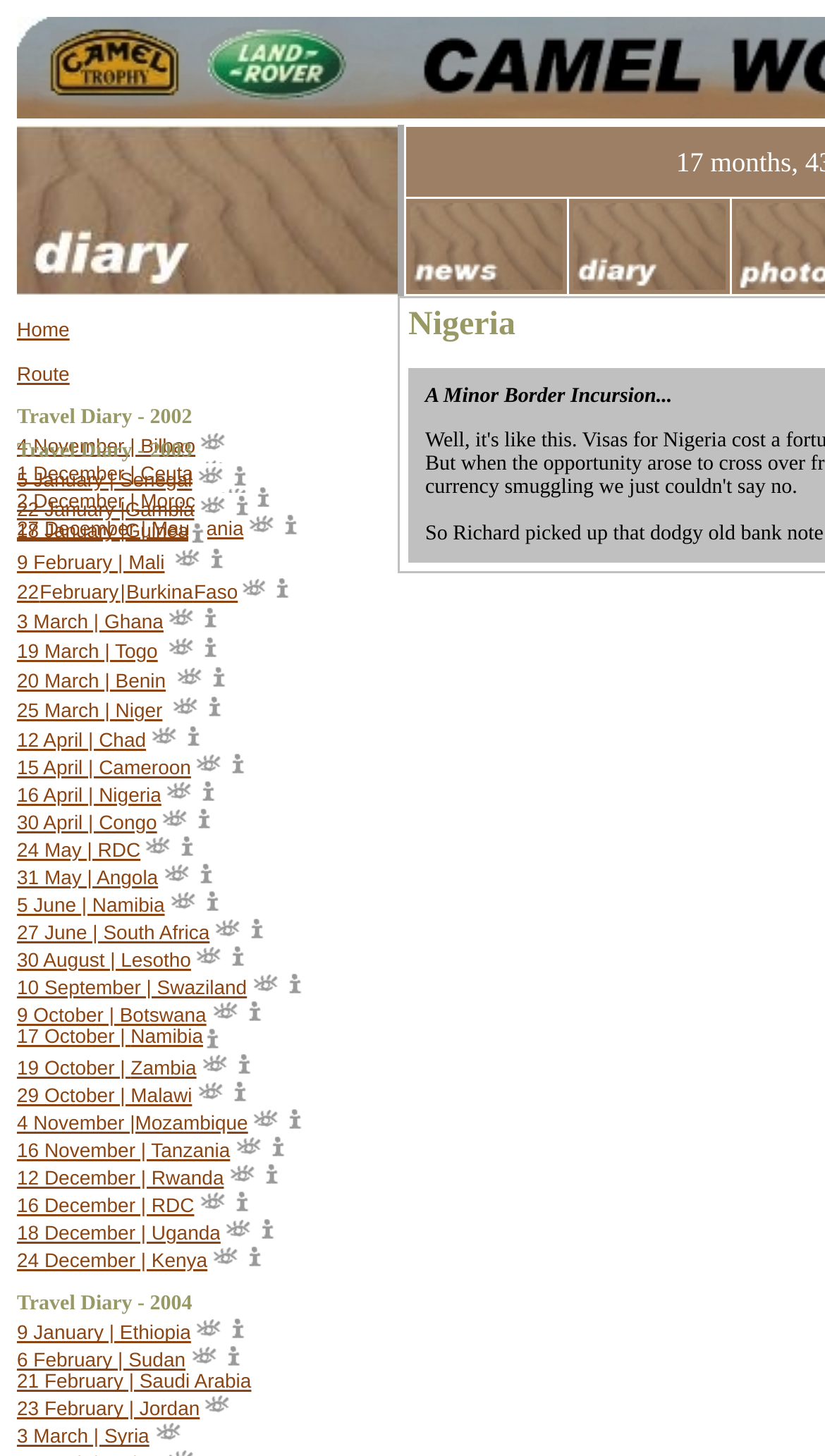How many 'View Country Information' links are there?
Please provide a single word or phrase as your answer based on the image.

20